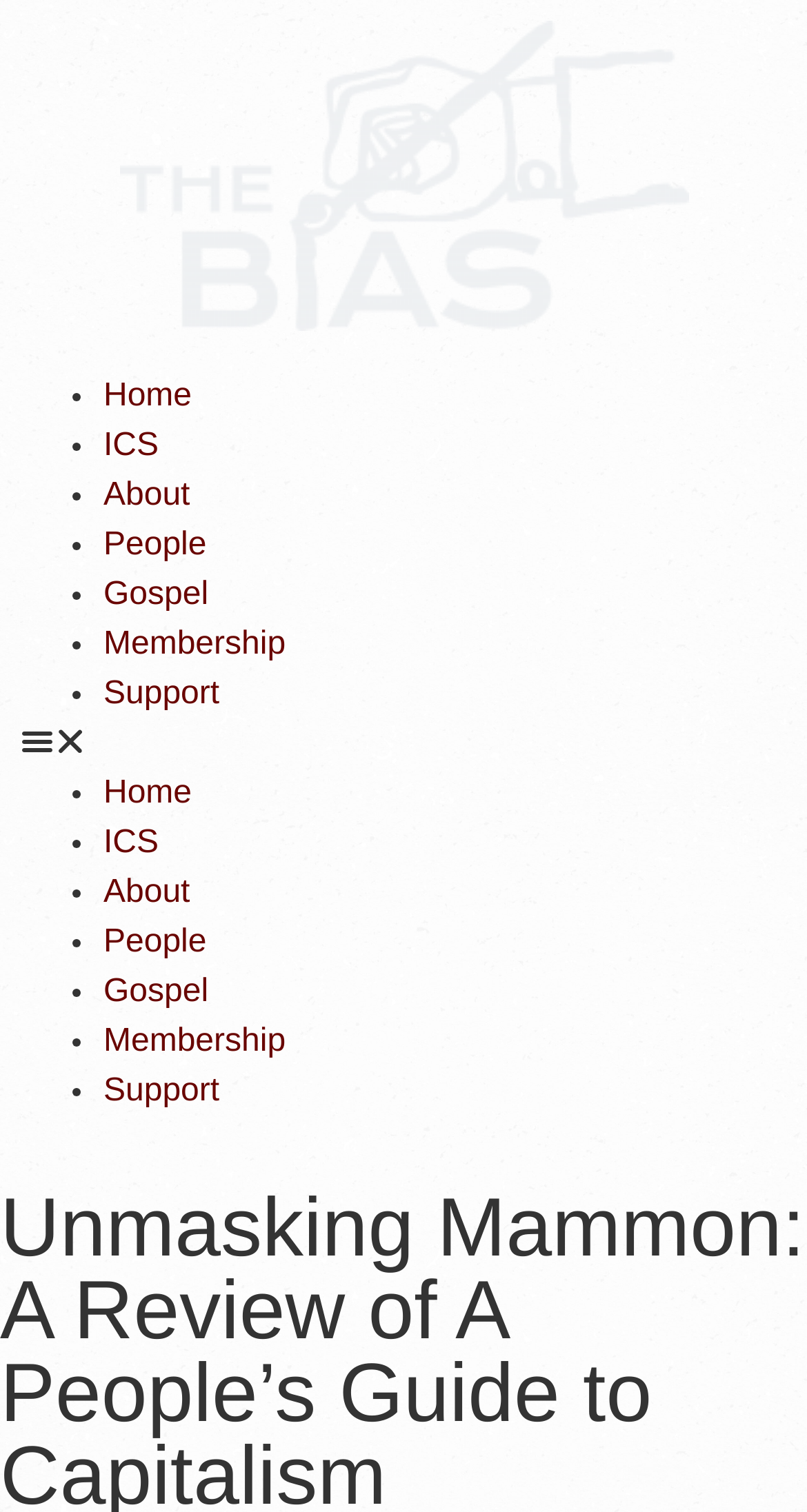How many menu items are there?
Using the information from the image, provide a comprehensive answer to the question.

By counting the list markers and corresponding links, I found that there are 7 menu items in total, including 'Home', 'ICS', 'About', 'People', 'Gospel', 'Membership', and 'Support'.